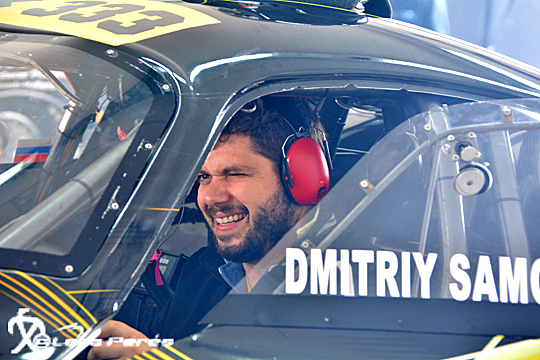From the image, can you give a detailed response to the question below:
What is the purpose of the equipment in the cockpit?

The cockpit is fitted with advanced racing equipment, which implies that the vehicle is designed for high-performance racing, and the equipment is necessary for the driver to navigate the vehicle safely and efficiently.